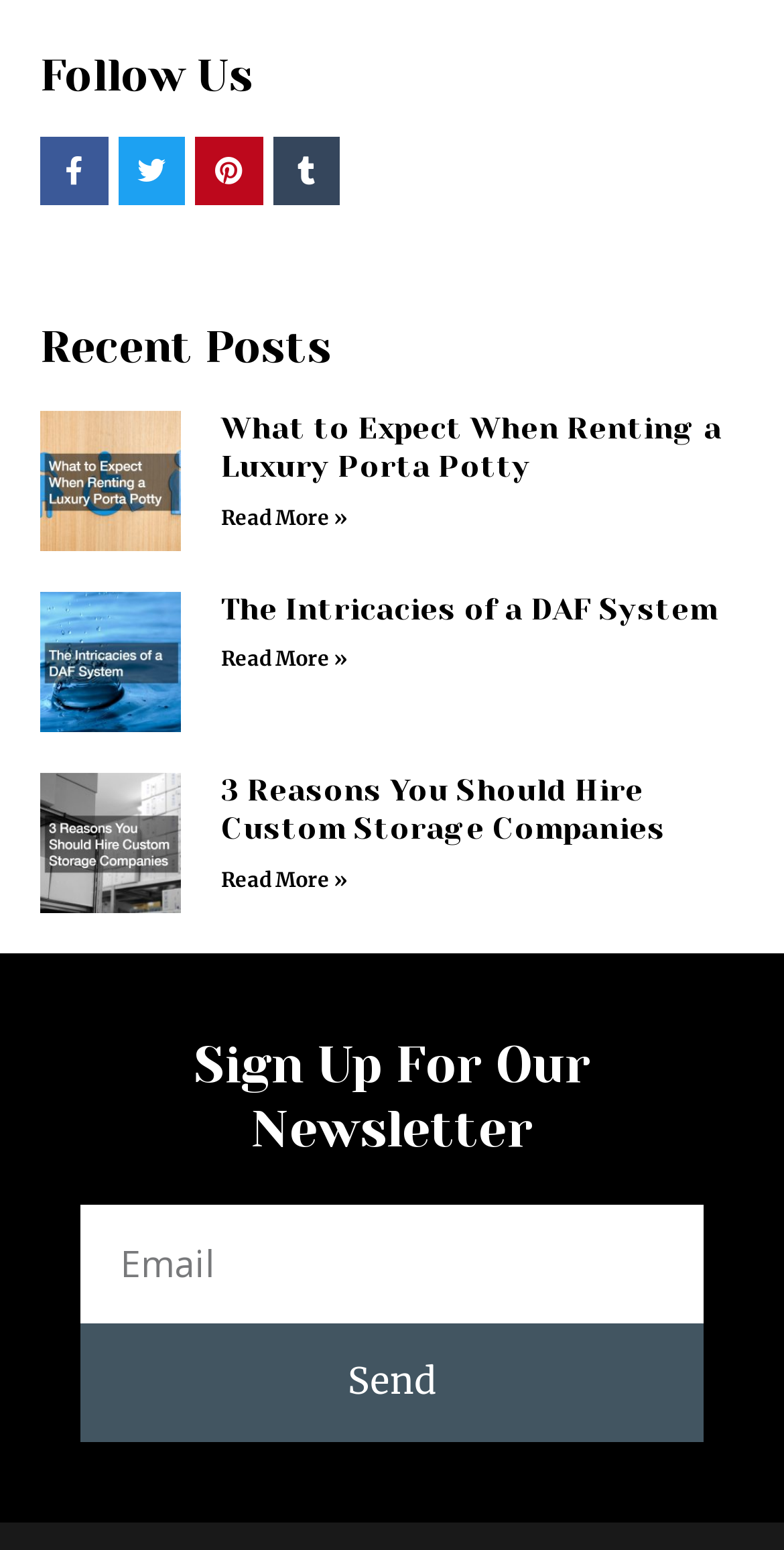Find and provide the bounding box coordinates for the UI element described here: "parent_node: Email name="form_fields[email]" placeholder="Email"". The coordinates should be given as four float numbers between 0 and 1: [left, top, right, bottom].

[0.103, 0.777, 0.897, 0.854]